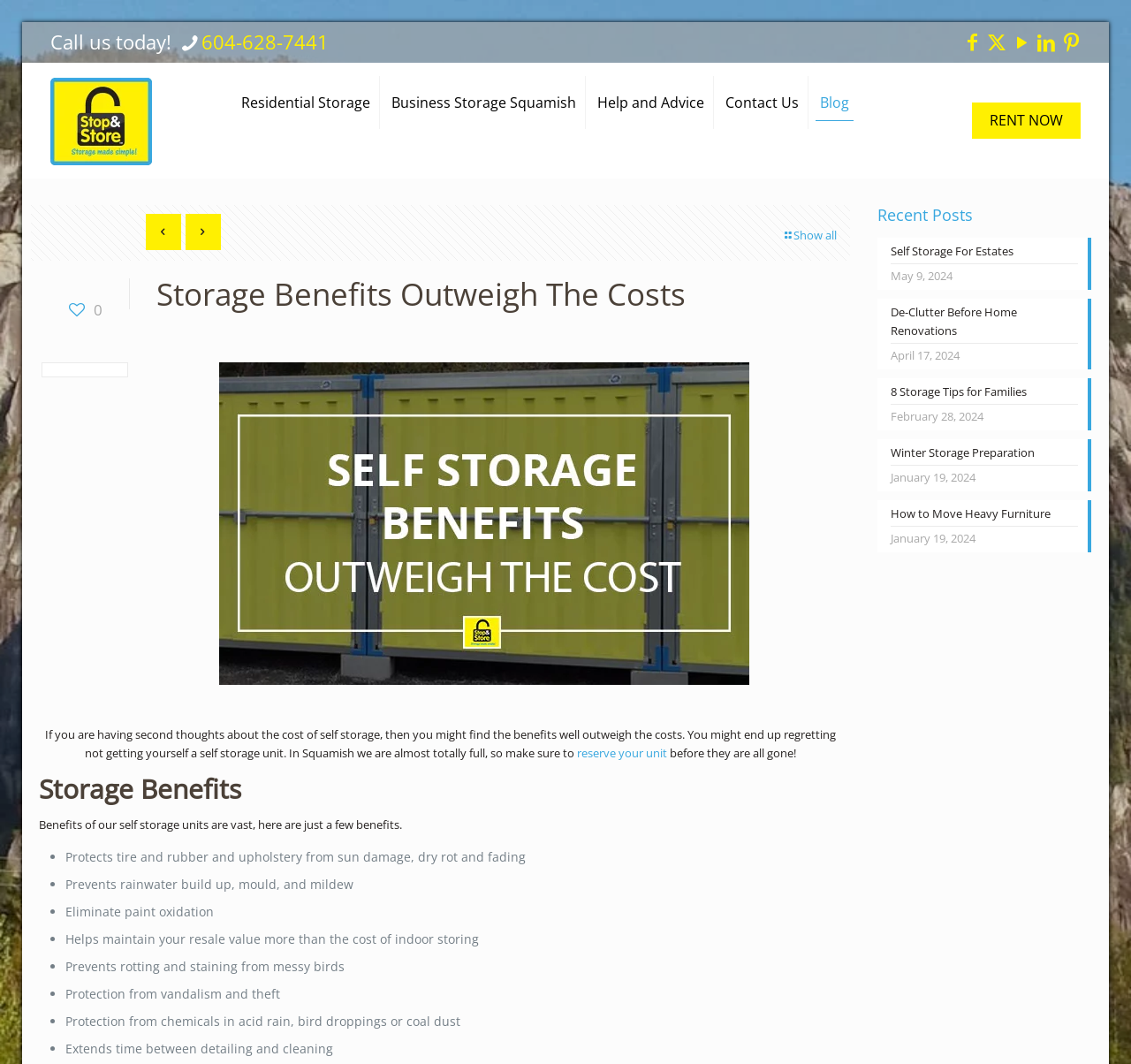What is the phone number to call for self storage?
Please craft a detailed and exhaustive response to the question.

I found the phone number by looking at the contact details section, where it says 'Call us today!' and provides the phone number '604-628-7441'.